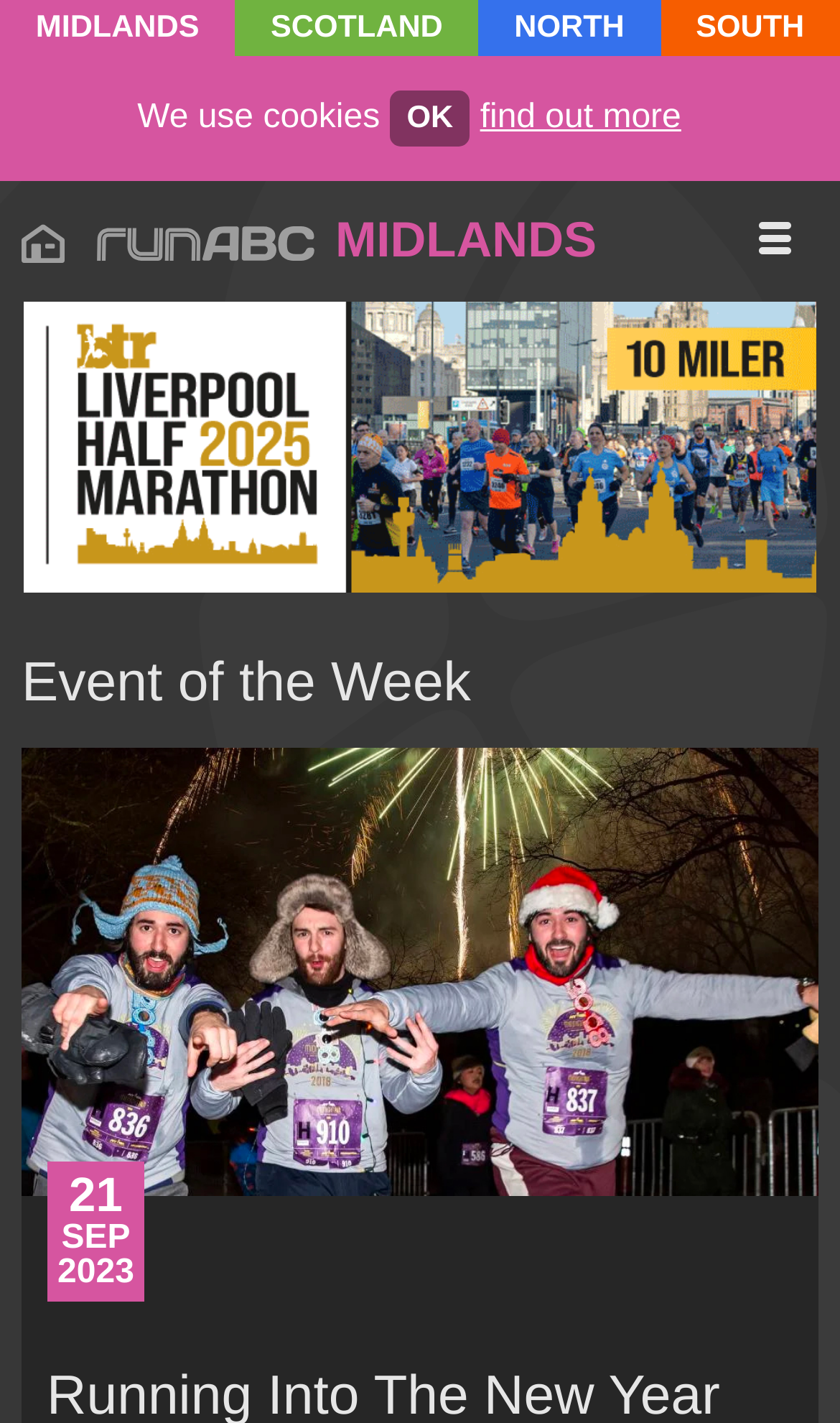Determine the bounding box coordinates of the clickable region to execute the instruction: "Click the Shrewsbury NYE Midnight Run image". The coordinates should be four float numbers between 0 and 1, denoted as [left, top, right, bottom].

[0.026, 0.526, 0.974, 0.841]